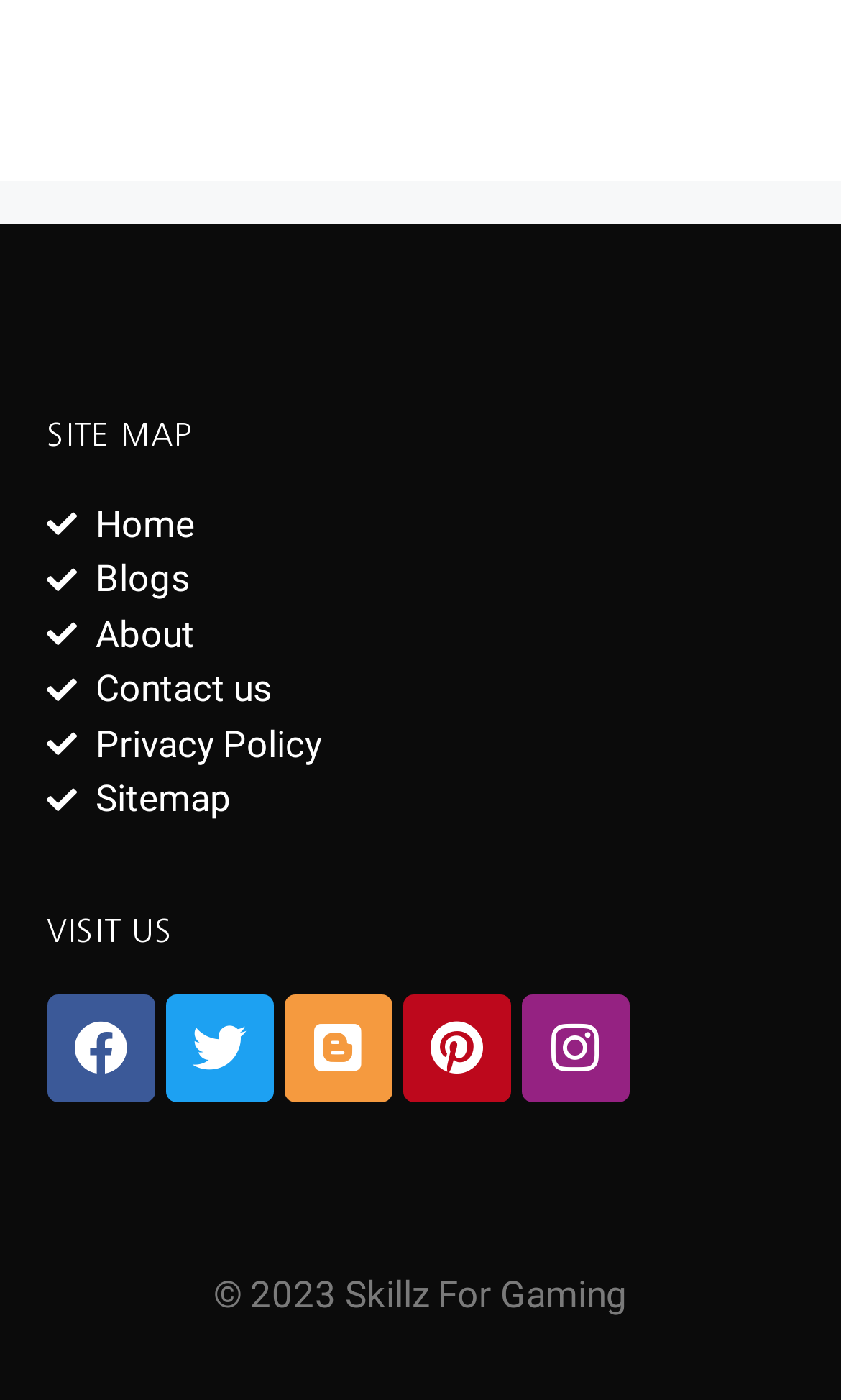Specify the bounding box coordinates of the area to click in order to follow the given instruction: "view sitemap."

[0.056, 0.552, 0.944, 0.591]